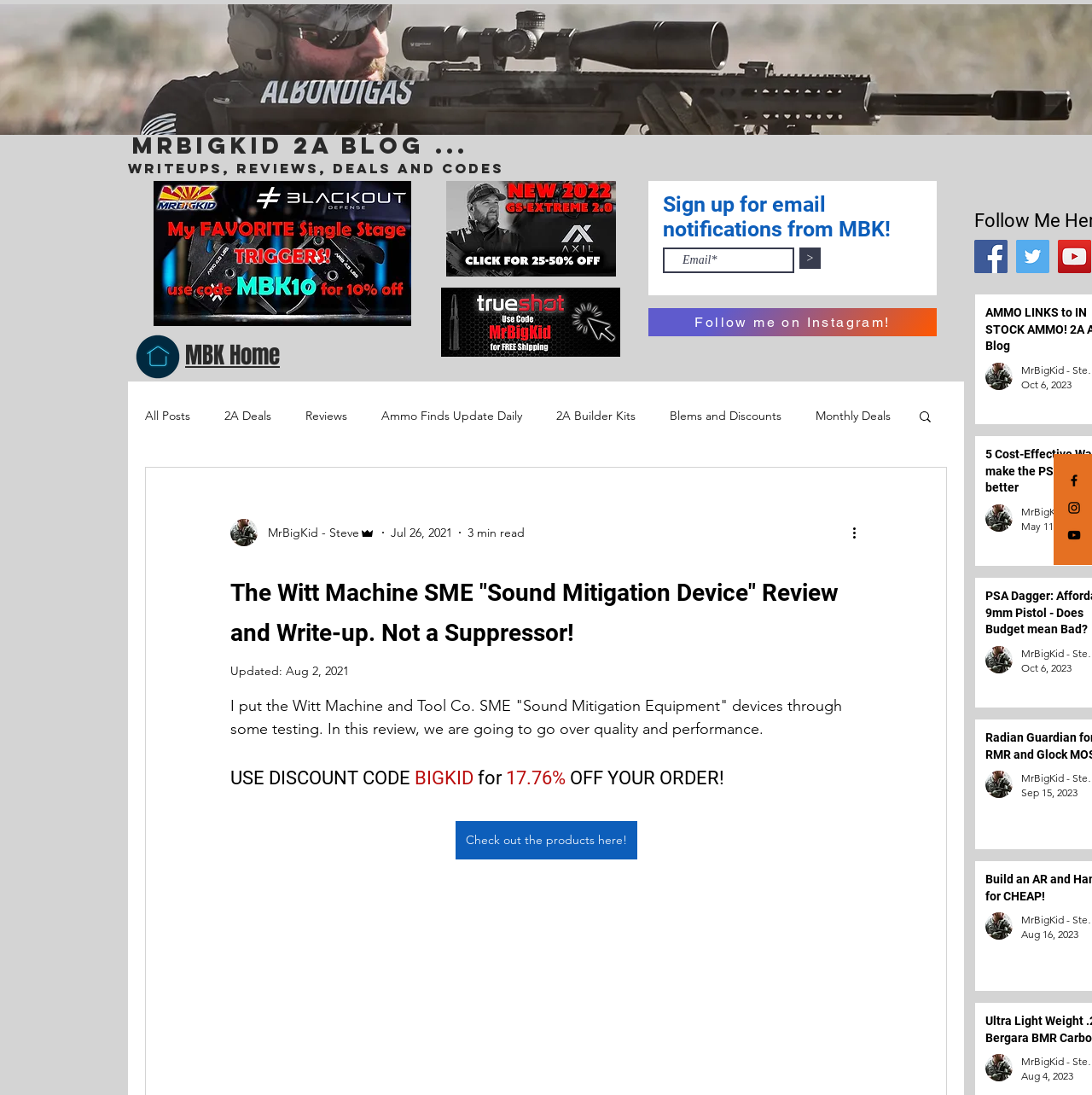Please determine the bounding box coordinates of the element's region to click for the following instruction: "Sign up for email notifications from MBK!".

[0.607, 0.175, 0.849, 0.221]